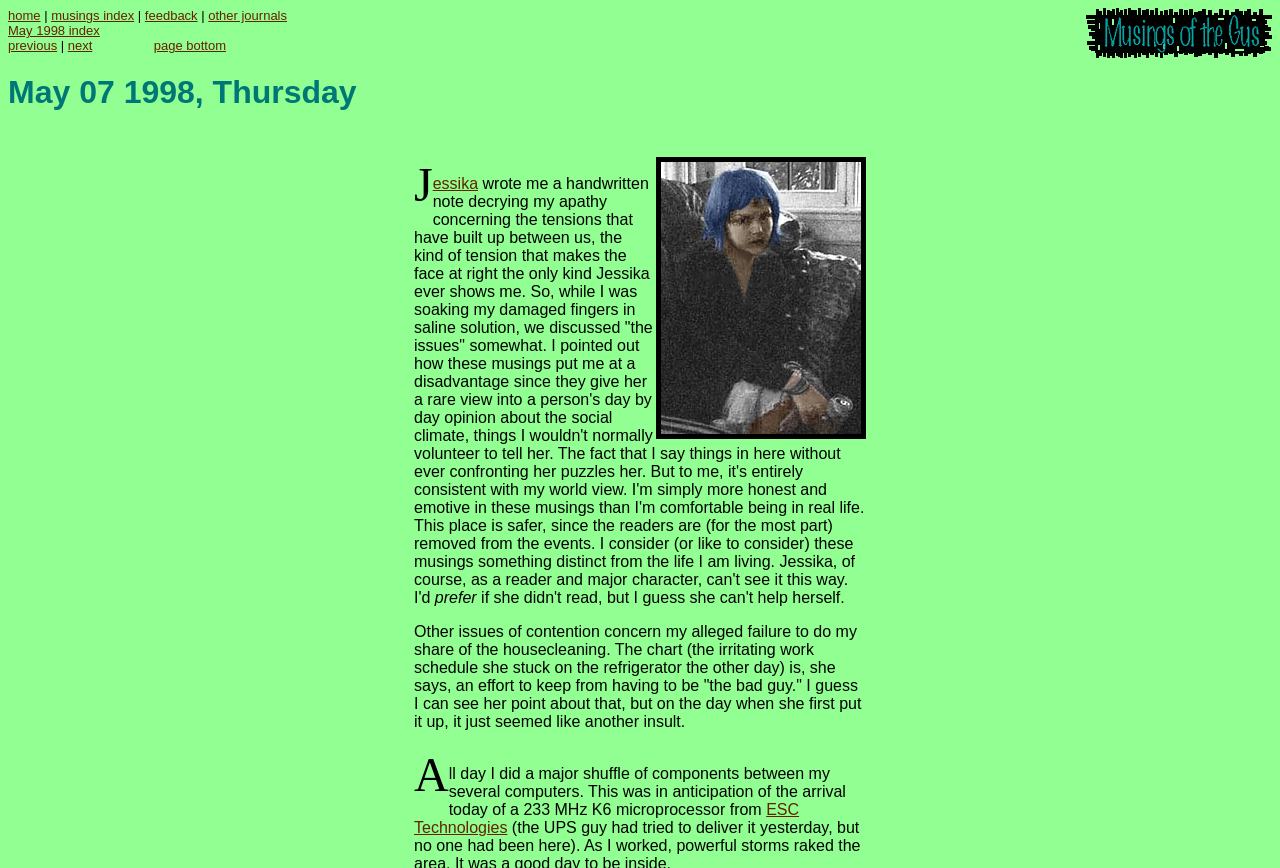Please locate the bounding box coordinates of the element that should be clicked to achieve the given instruction: "view musings index".

[0.04, 0.009, 0.105, 0.026]